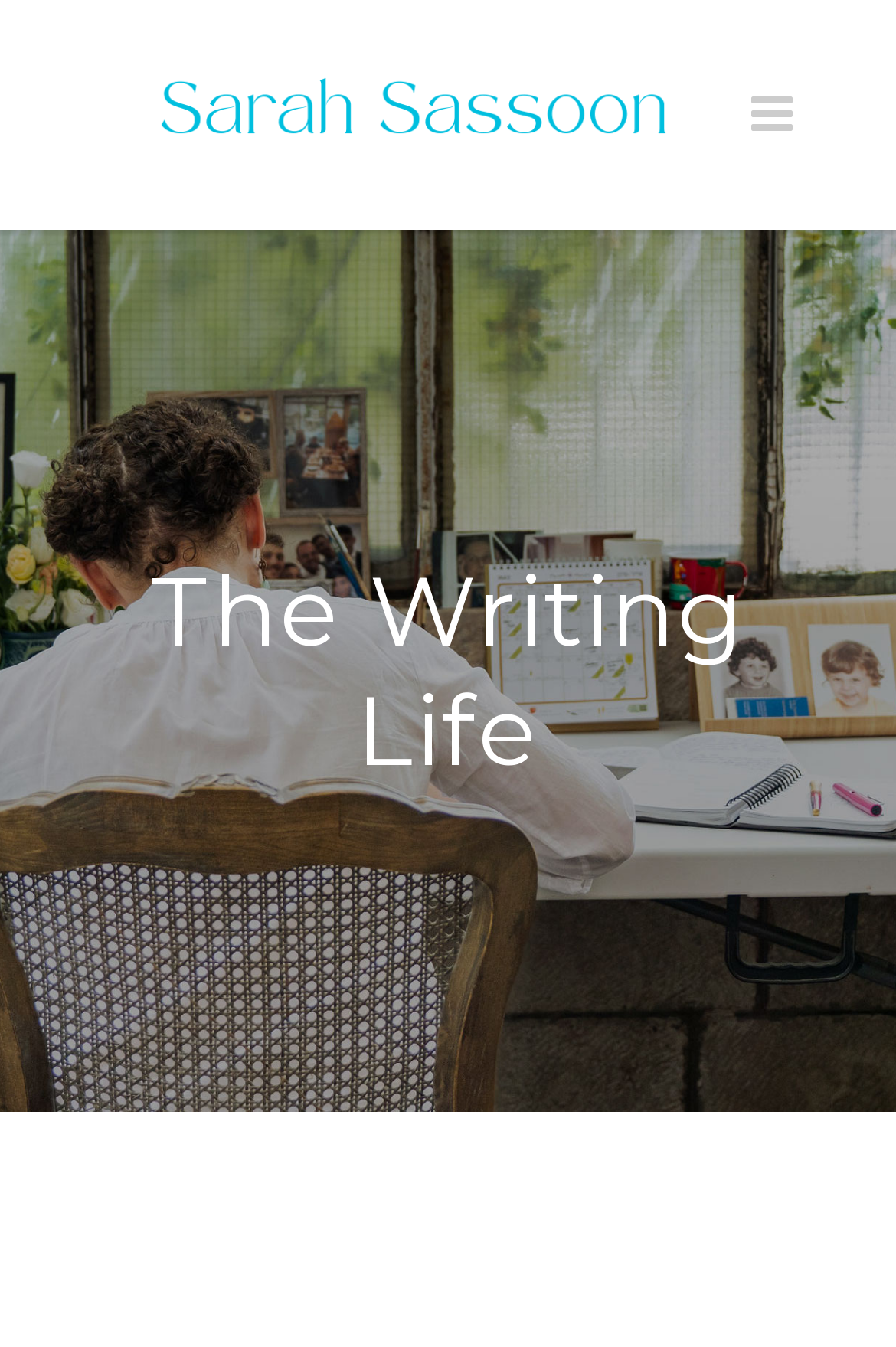Bounding box coordinates are given in the format (top-left x, top-left y, bottom-right x, bottom-right y). All values should be floating point numbers between 0 and 1. Provide the bounding box coordinate for the UI element described as: alt="Sarah Sassoon"

[0.115, 0.083, 0.808, 0.133]